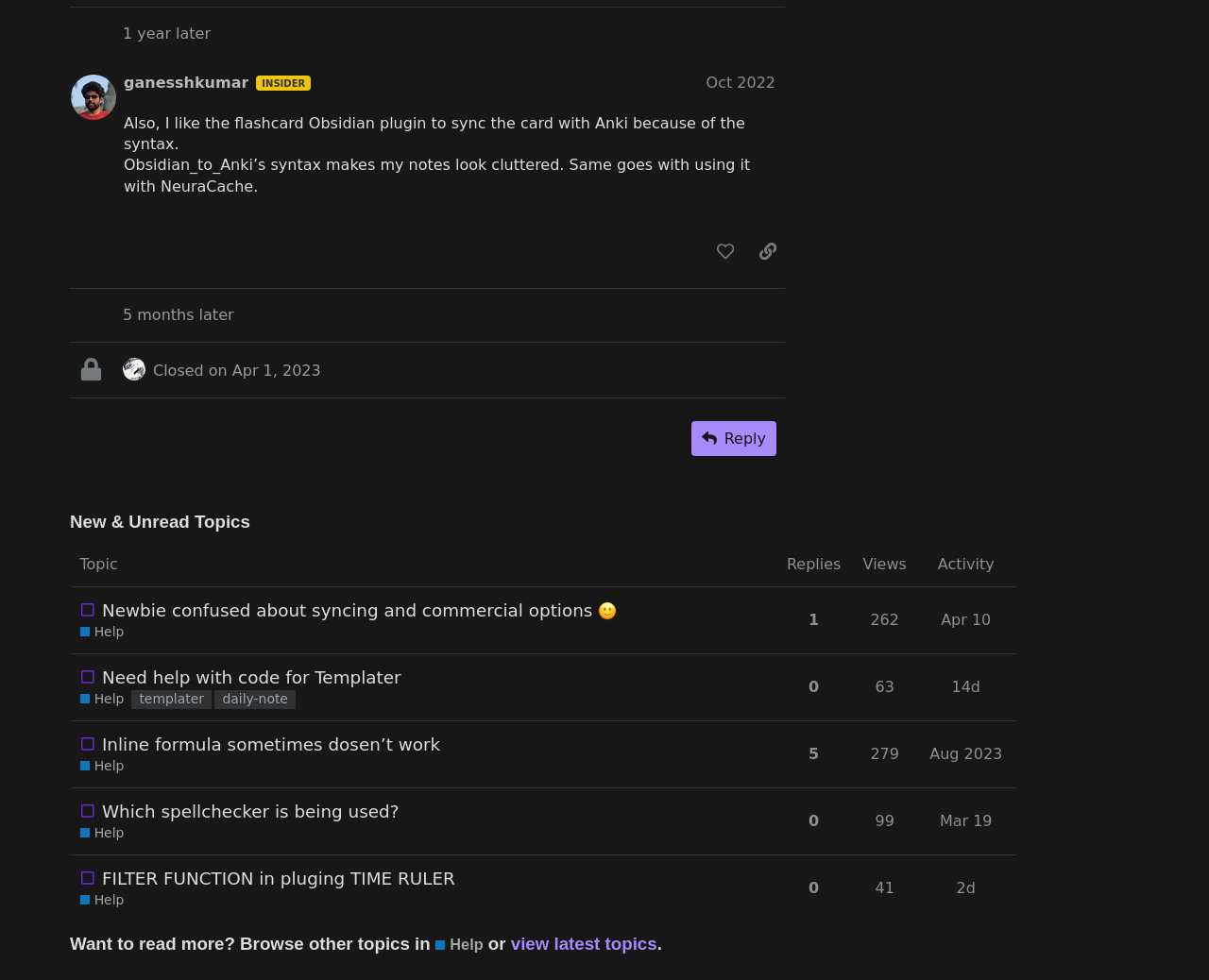Could you specify the bounding box coordinates for the clickable section to complete the following instruction: "Click the 'Log in' link"?

None